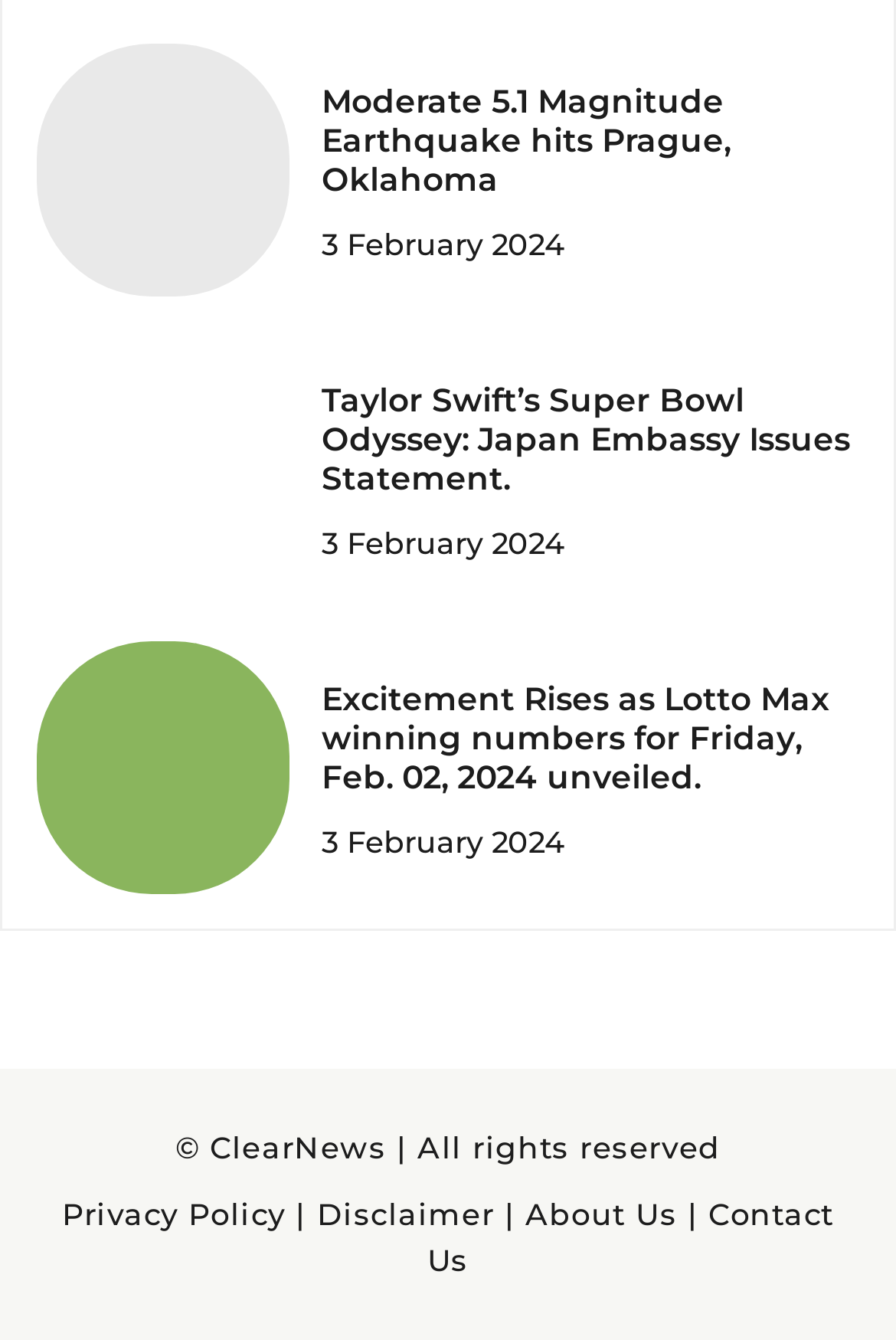Pinpoint the bounding box coordinates of the clickable area necessary to execute the following instruction: "Read news about earthquake in Prague". The coordinates should be given as four float numbers between 0 and 1, namely [left, top, right, bottom].

[0.041, 0.108, 0.323, 0.14]